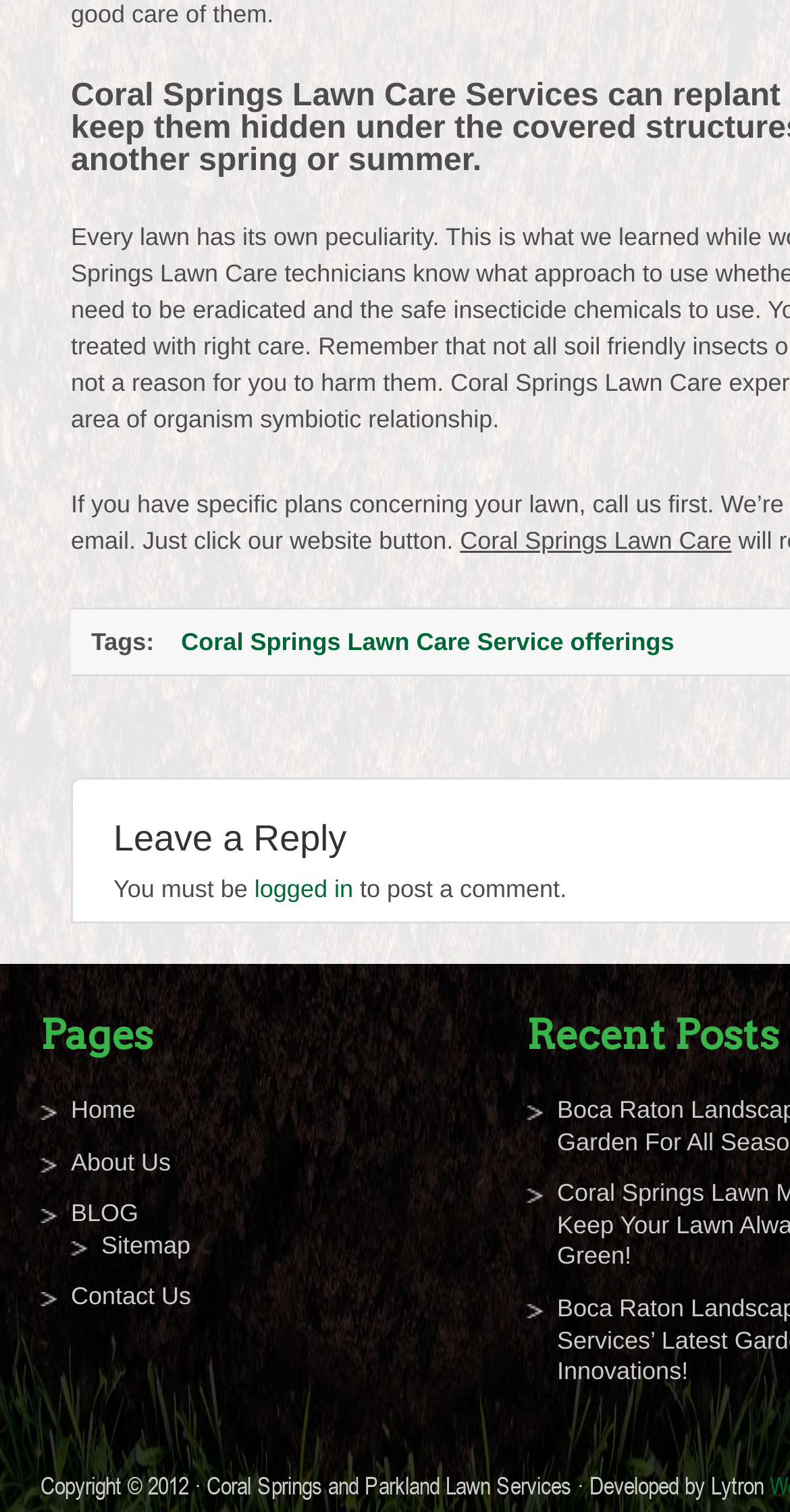What is the name of the lawn care service?
Please respond to the question with a detailed and informative answer.

The link 'Coral Springs Lawn Care Service offerings' suggests that the webpage is related to a lawn care service, and the name of the service is Coral Springs Lawn Care.